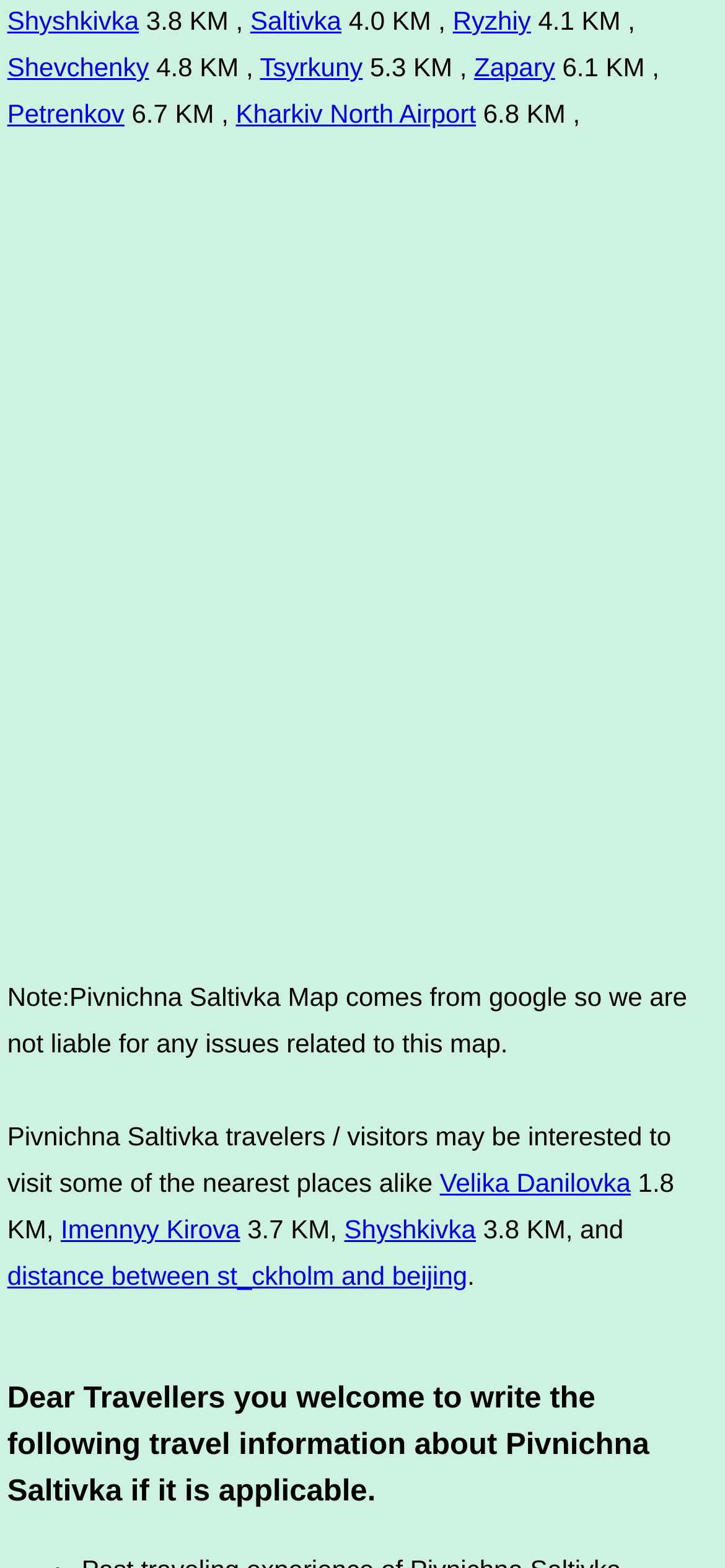What is the purpose of the webpage?
Based on the screenshot, answer the question with a single word or phrase.

To provide travel information